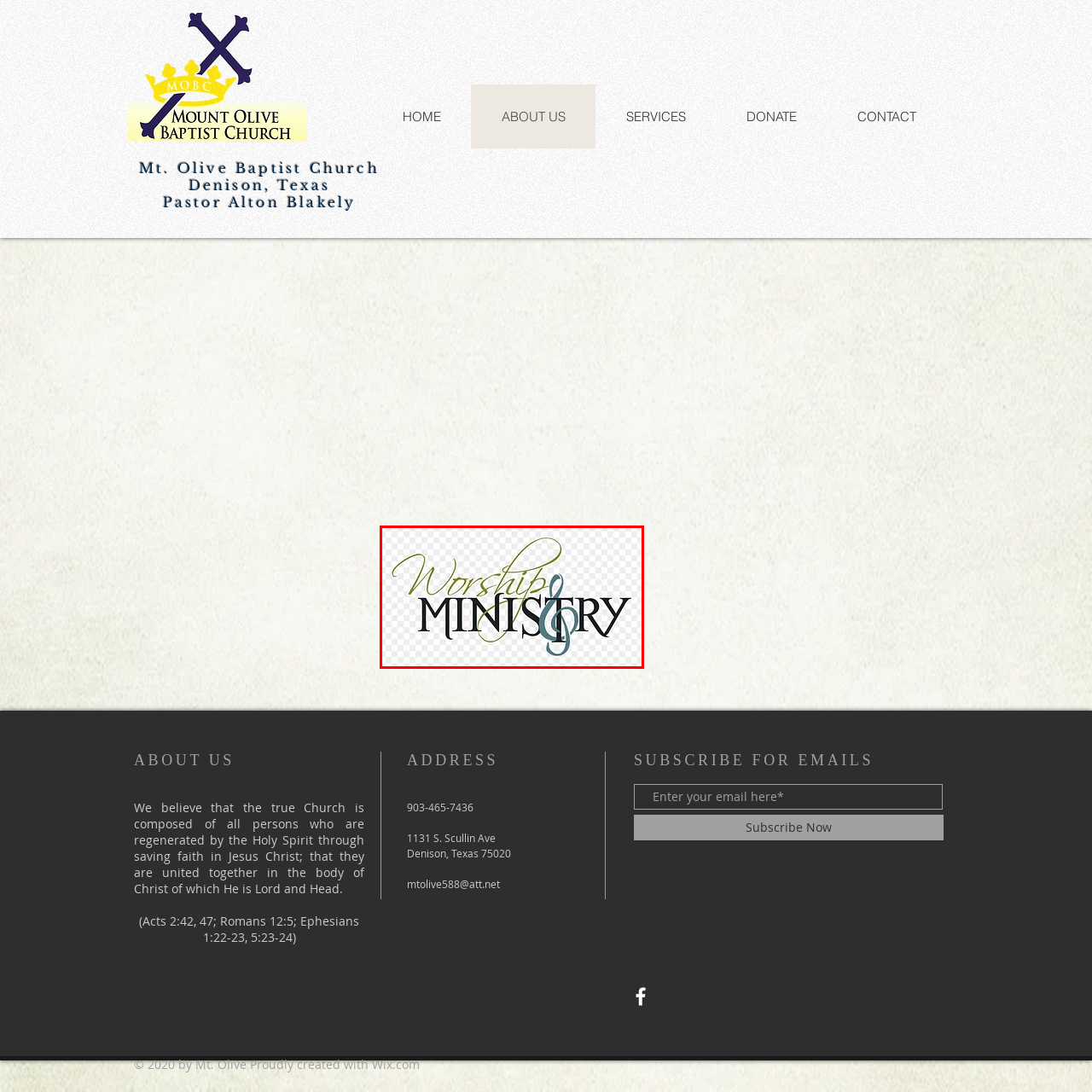Please provide a comprehensive description of the image that is enclosed within the red boundary.

The image features a stylish and artistic representation of the words "Worship Ministry." The word "Worship" is depicted in a graceful, flowing script, characterized by lively curves and an elegant design, suggesting a sense of joy and reverence. In contrast, "MINISTRY" is presented in bold, capital letters, emphasizing the importance and strength of the message. A musical note, integrated seamlessly into the design, underscores the relationship between worship and music, highlighting the role of music in church ministry. This image reflects the essence of a worship ministry, inviting community engagement and spiritual connection through music and worship activities.